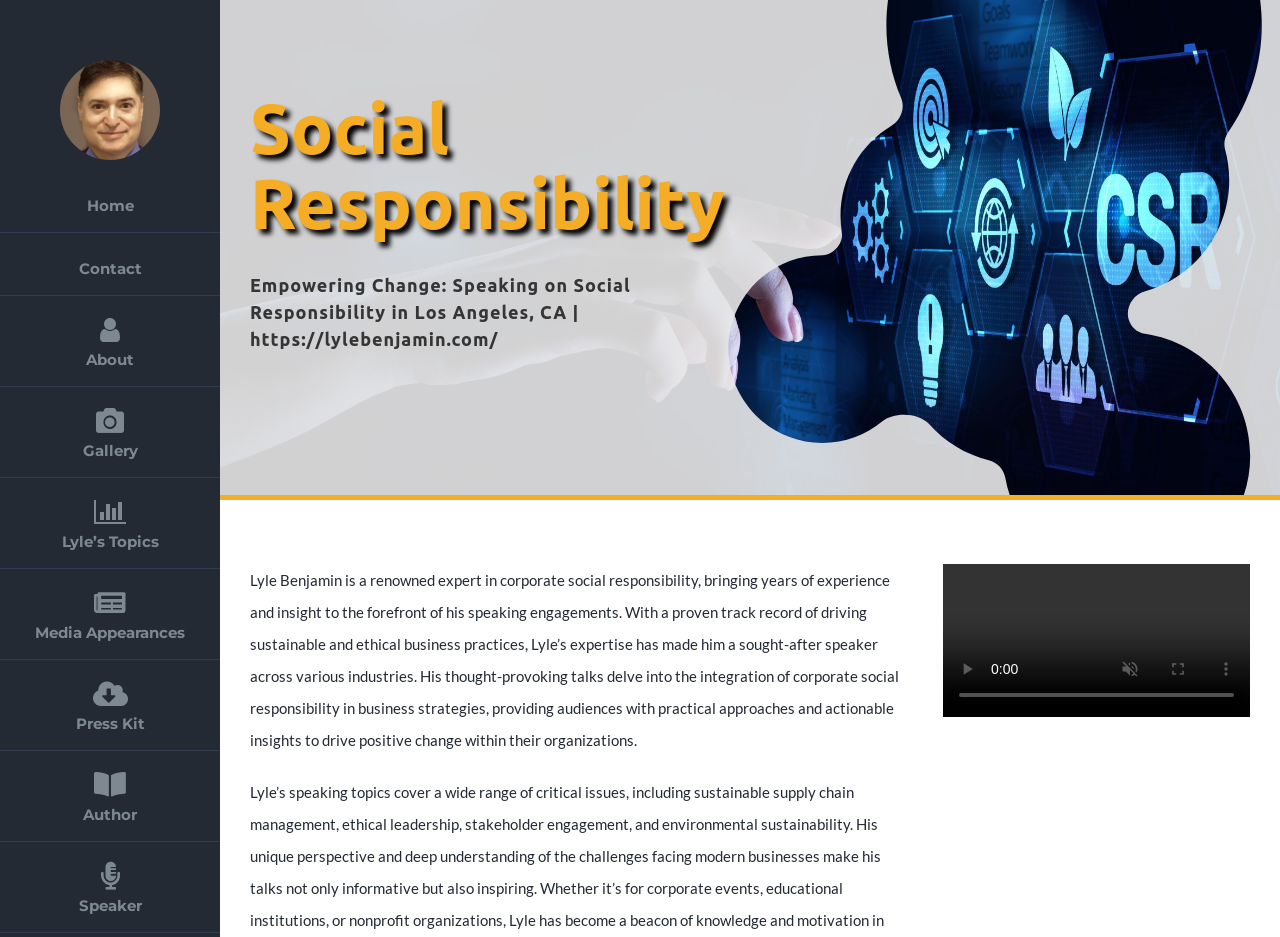Give a one-word or short-phrase answer to the following question: 
How many navigation links are available?

9